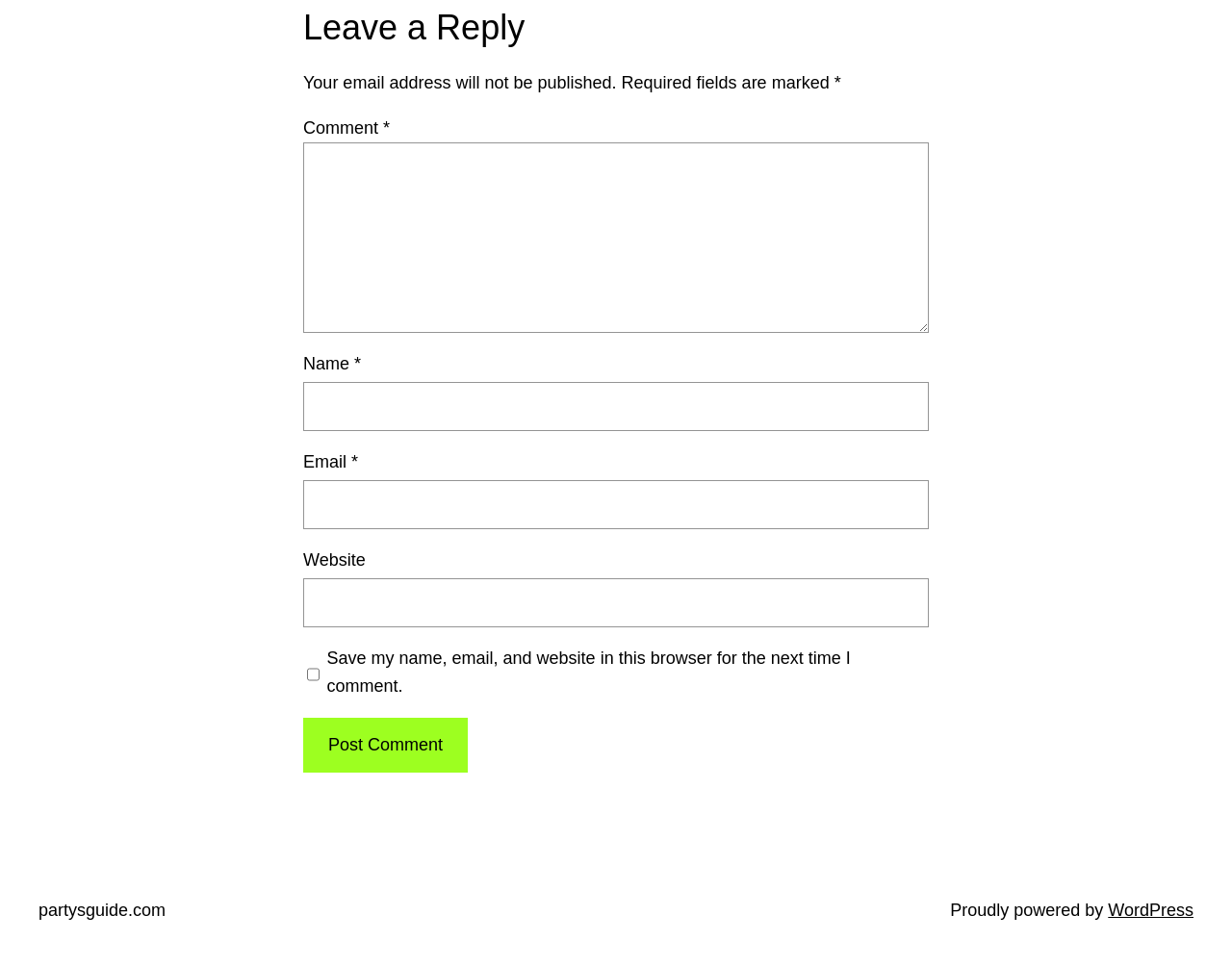Highlight the bounding box of the UI element that corresponds to this description: "name="submit" value="Post Comment"".

[0.246, 0.743, 0.38, 0.8]